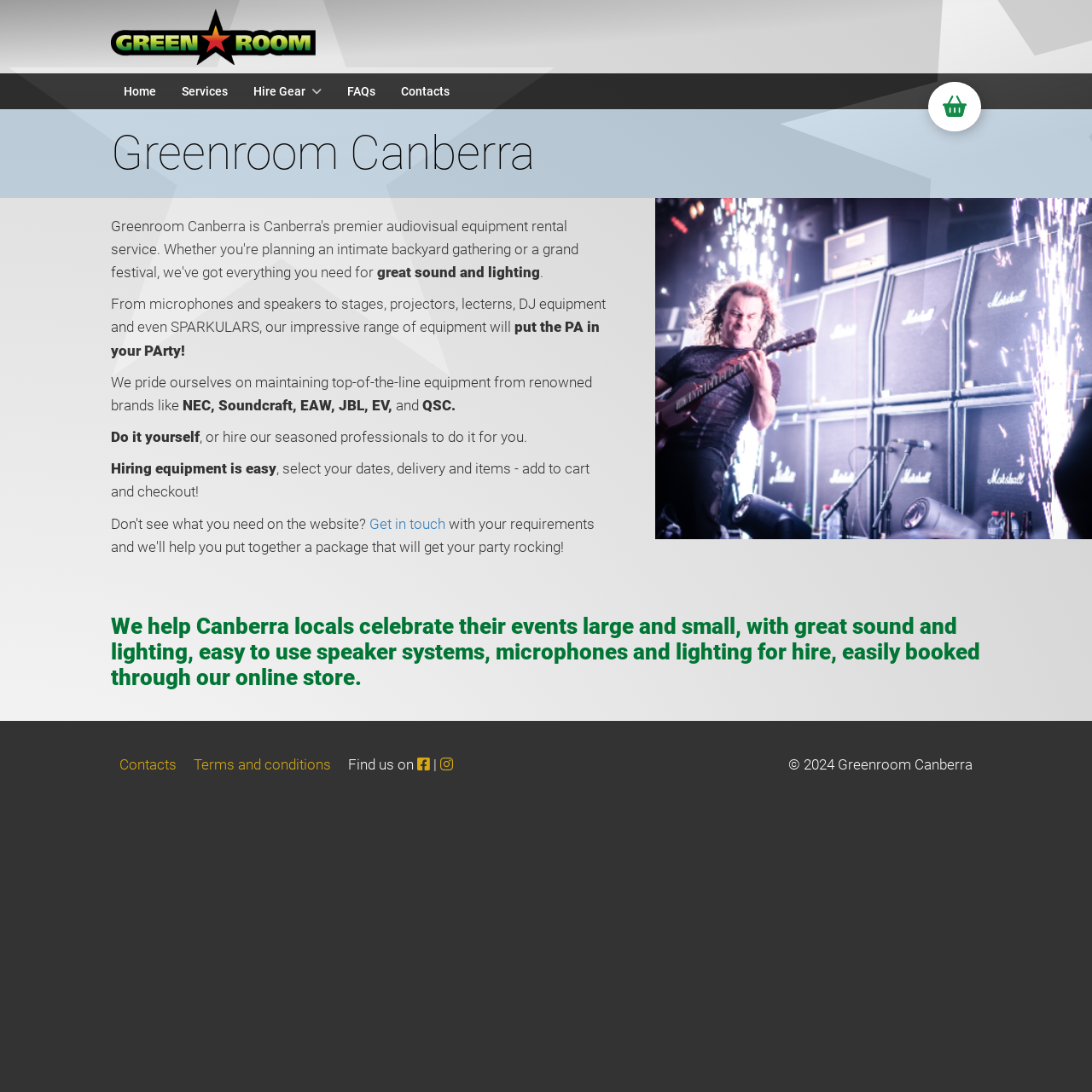Respond with a single word or phrase:
What is the purpose of the equipment offered by Greenroom Canberra?

For events and celebrations